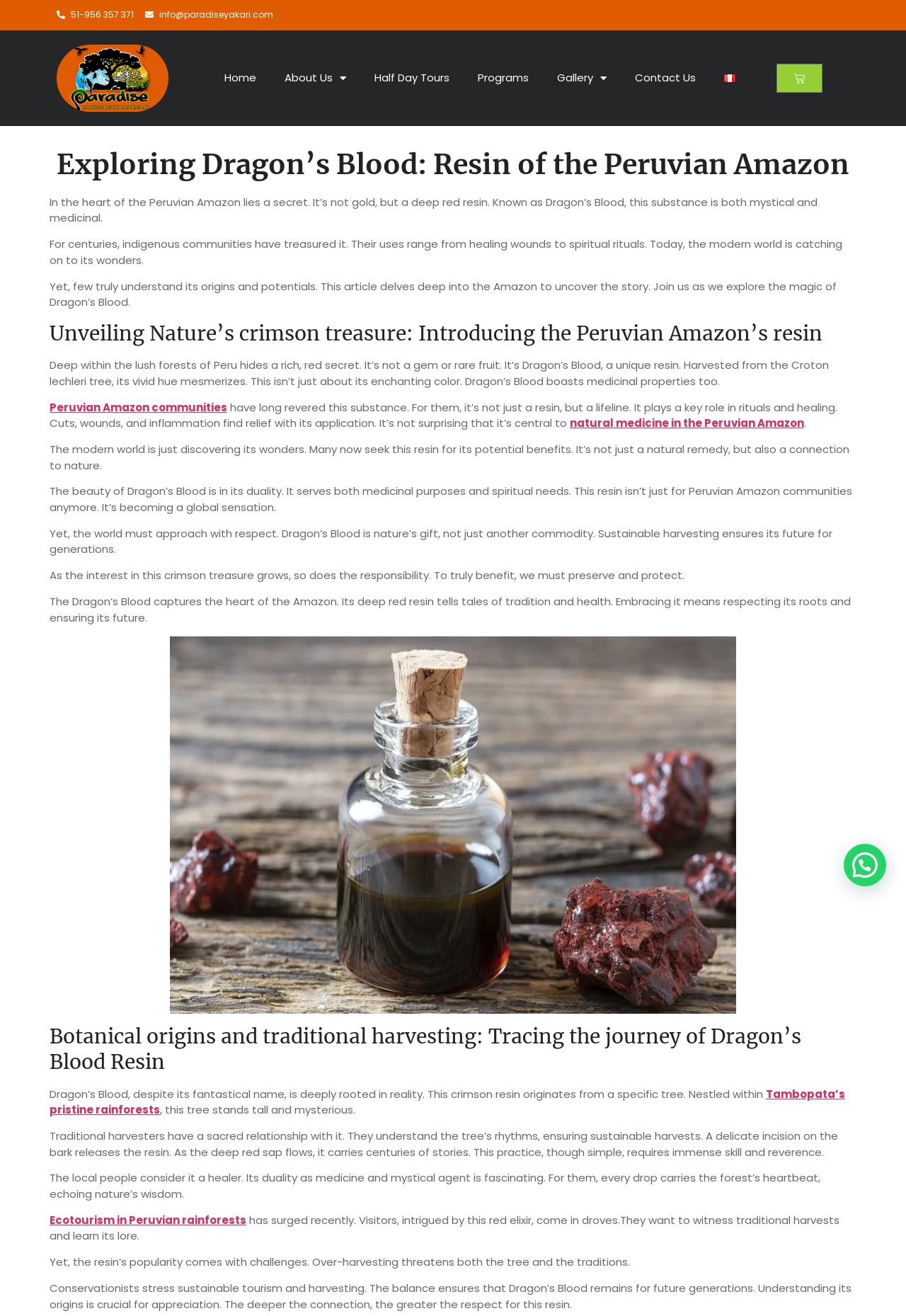Where is Dragon's Blood found?
Look at the image and provide a detailed response to the question.

The webpage states that Dragon's Blood is found in the heart of the Peruvian Amazon, specifically in the Tambopata's pristine rainforests, where it is harvested from the Croton lechleri tree.